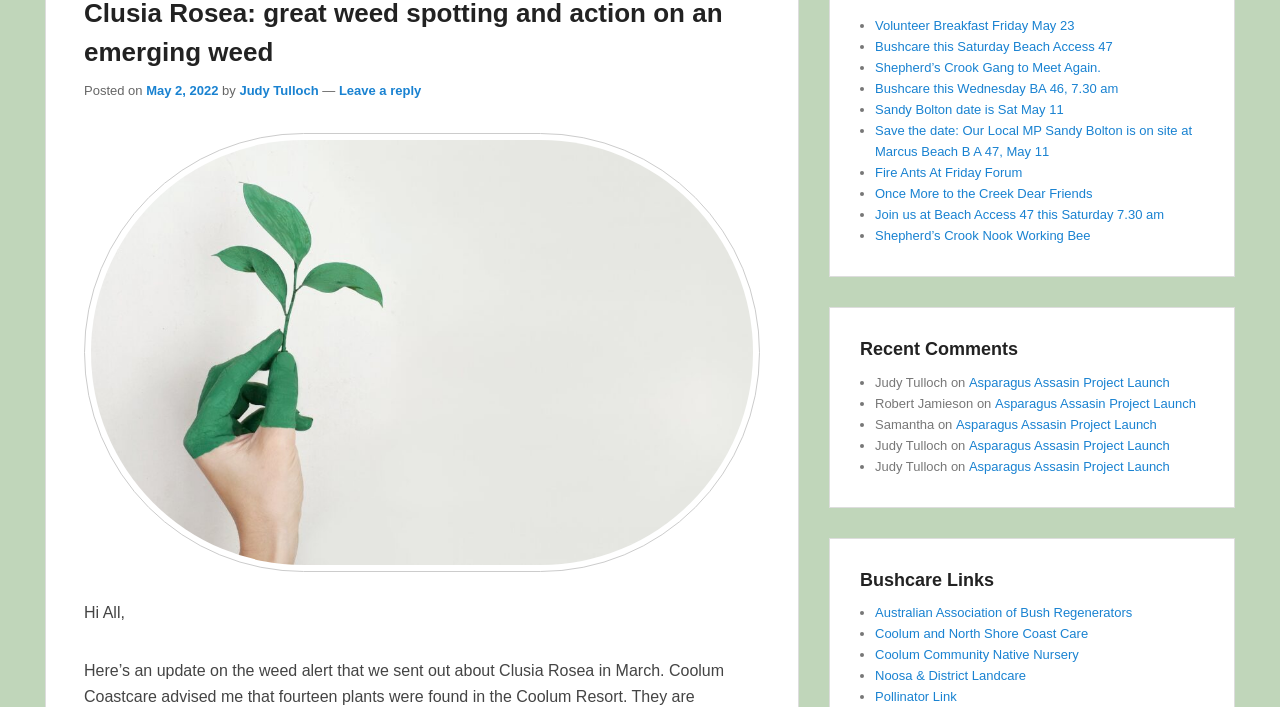Determine the bounding box for the described HTML element: "Fire Ants At Friday Forum". Ensure the coordinates are four float numbers between 0 and 1 in the format [left, top, right, bottom].

[0.684, 0.233, 0.799, 0.255]